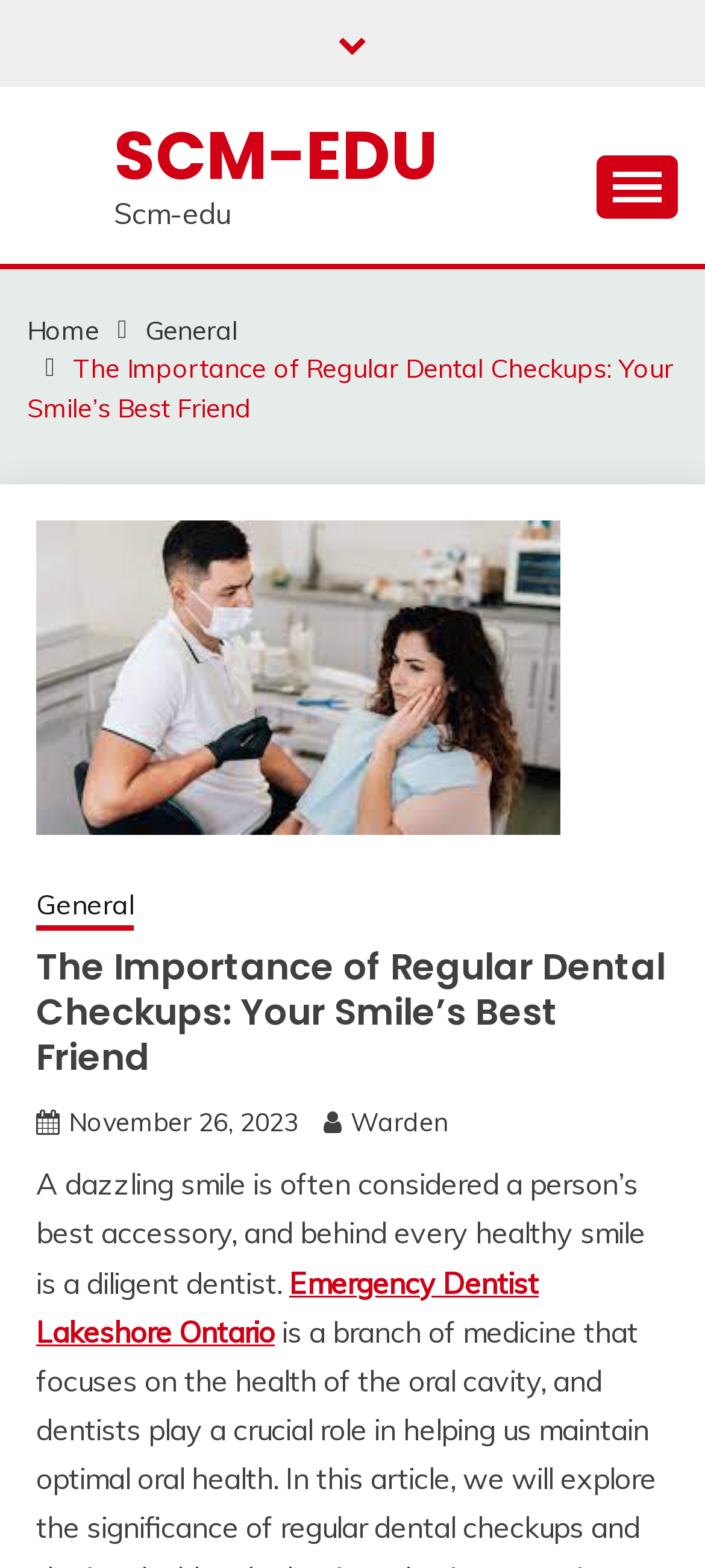Locate the bounding box coordinates of the region to be clicked to comply with the following instruction: "Click the Emergency Dentist Lakeshore Ontario link". The coordinates must be four float numbers between 0 and 1, in the form [left, top, right, bottom].

[0.051, 0.806, 0.764, 0.861]